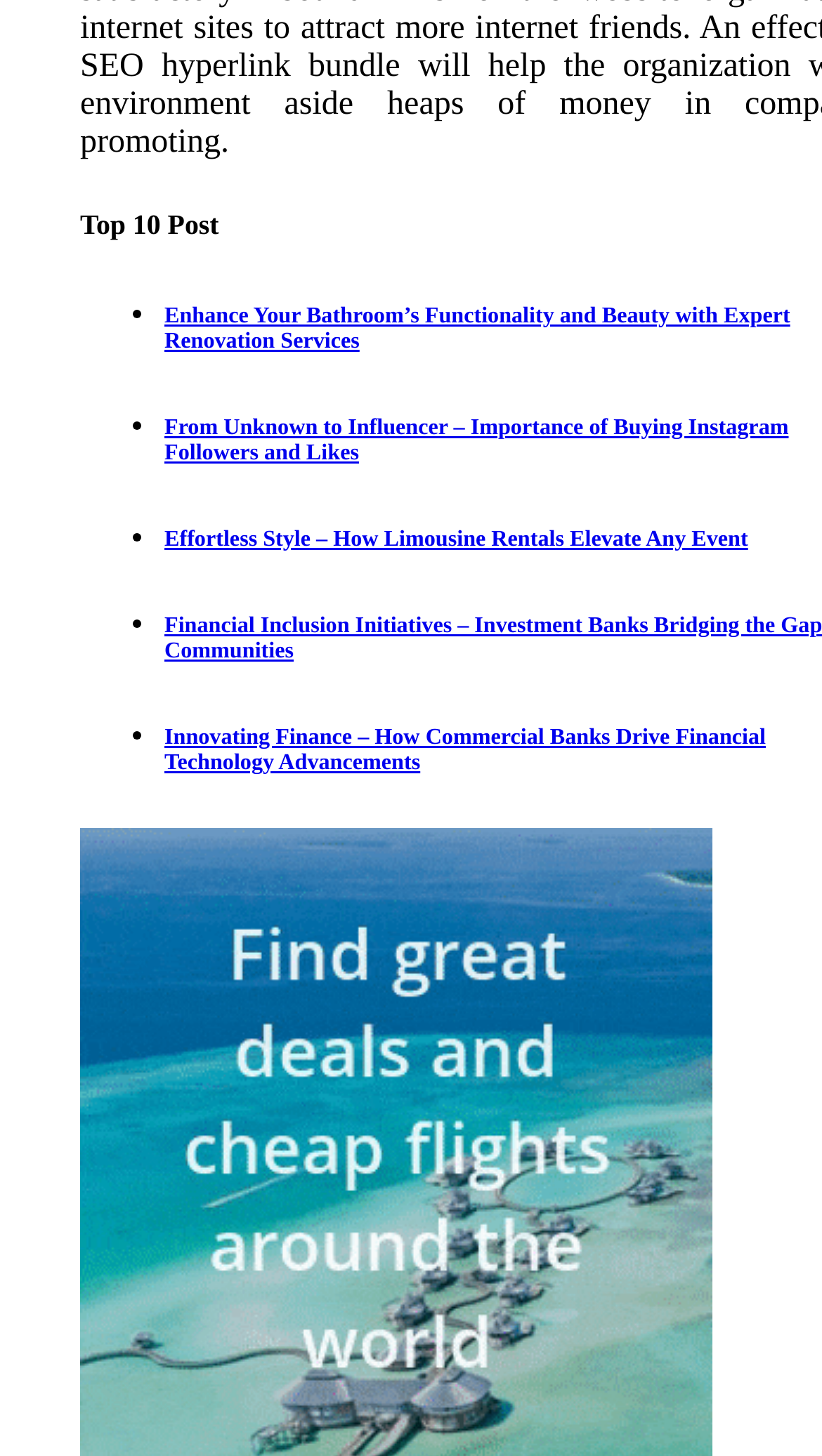How many links are on the webpage?
Please provide a single word or phrase answer based on the image.

4